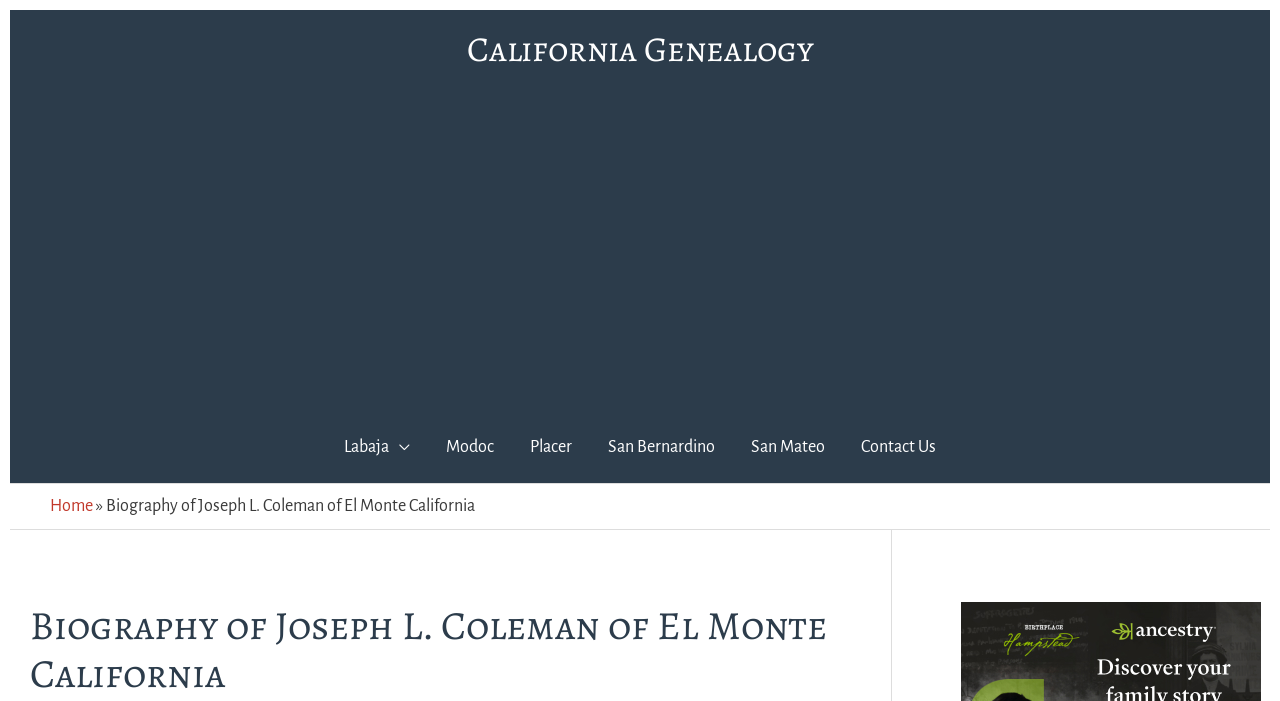Determine the bounding box coordinates of the UI element described by: "aria-label="Advertisement" name="aswift_1" title="Advertisement"".

[0.039, 0.165, 0.961, 0.565]